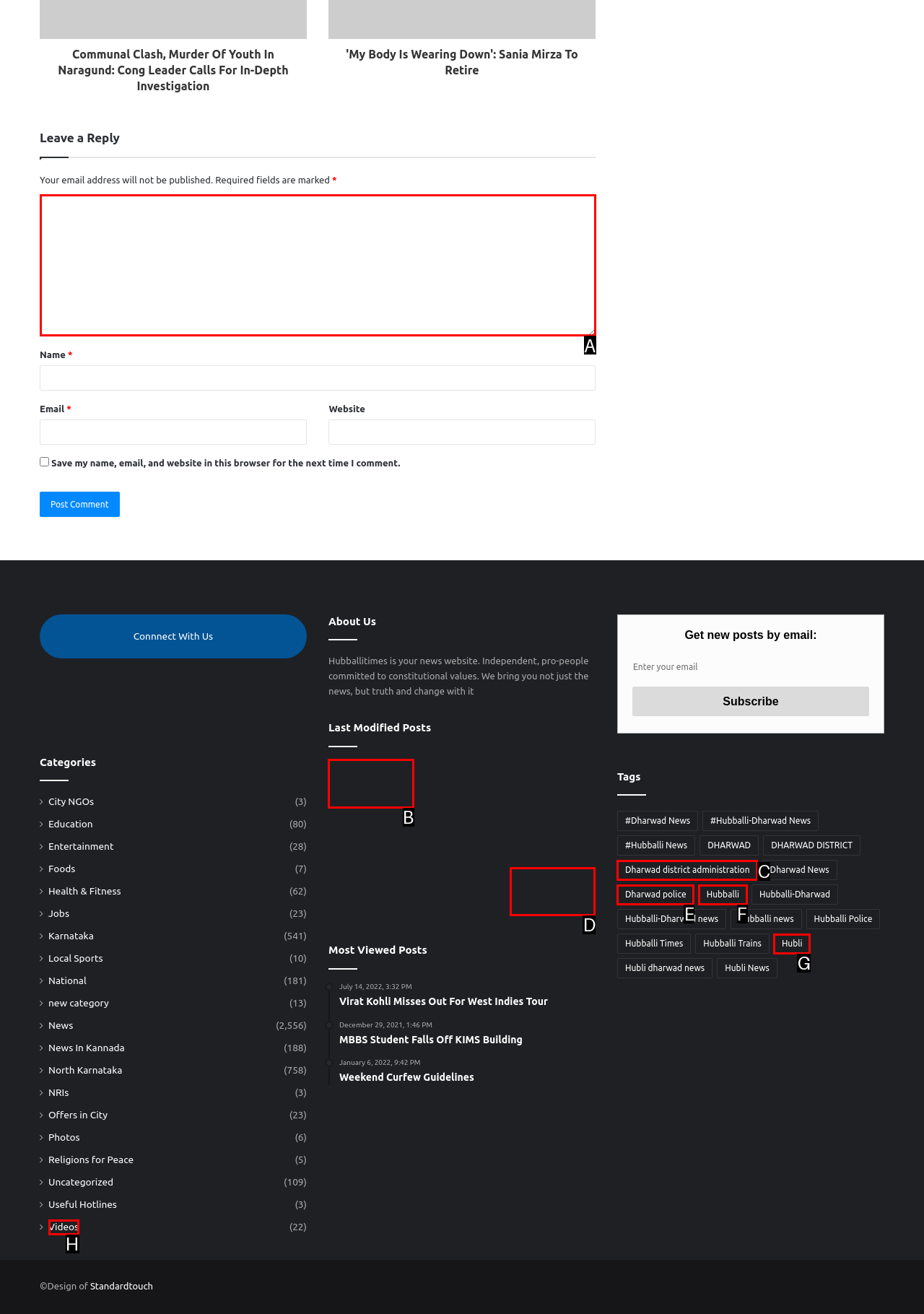Pick the option that should be clicked to perform the following task: Read more about 'Fire Breaks Out at Axis Bank'
Answer with the letter of the selected option from the available choices.

B